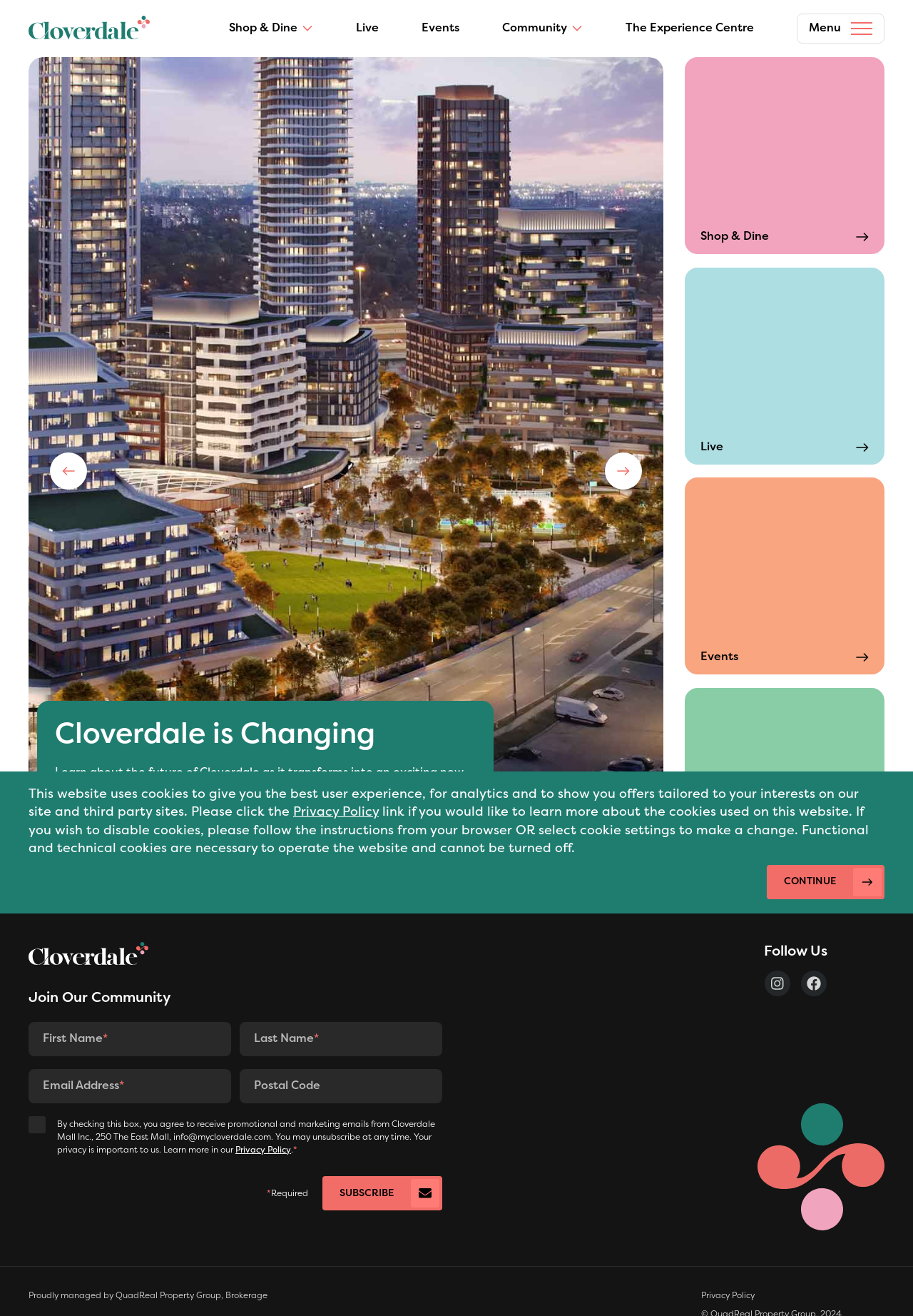Can you pinpoint the bounding box coordinates for the clickable element required for this instruction: "Follow Cloverdale on Instagram"? The coordinates should be four float numbers between 0 and 1, i.e., [left, top, right, bottom].

[0.838, 0.738, 0.866, 0.757]